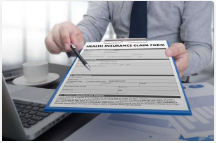What is on the table beside the person?
Look at the screenshot and give a one-word or phrase answer.

laptop and cup